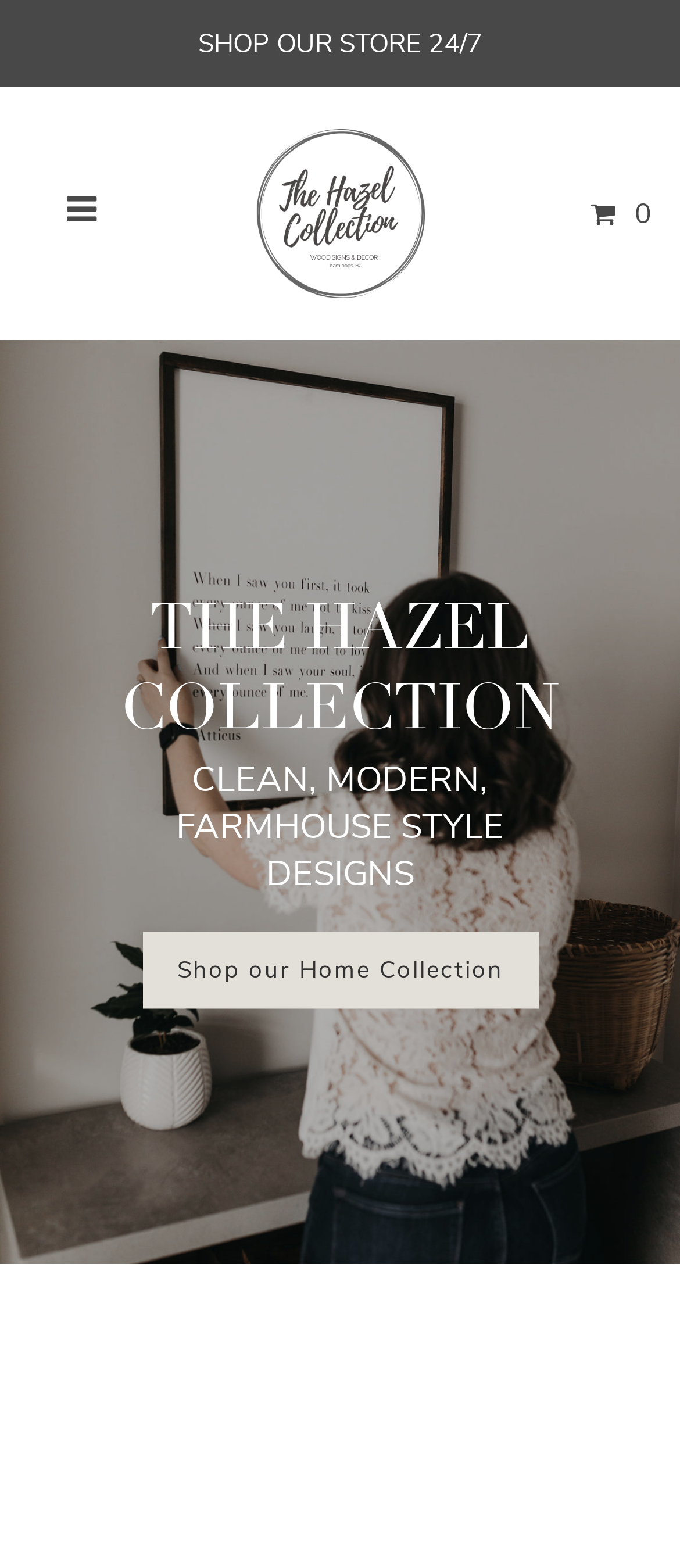Provide a thorough description of this webpage.

The webpage is about The Hazel Collection, a store offering modern, farmhouse-style wood signs in Kamloops, British Columbia. At the top of the page, there is a prominent header with the store's name, accompanied by an image of the same name. Below the header, there is a navigation button on the left and a cart button on the right. 

In the main content area, there is a heading that reads "THE HAZEL COLLECTION" in a prominent font. Below the heading, there is a descriptive text that says "CLEAN, MODERN, FARMHOUSE STYLE DESIGNS". 

On the same level as the heading, there is a link to "Shop our Home Collection" on the left side. Above these elements, there is a static text that says "SHOP OUR STORE 24/7". At the bottom of the page, there is a small icon represented by "\uf077".